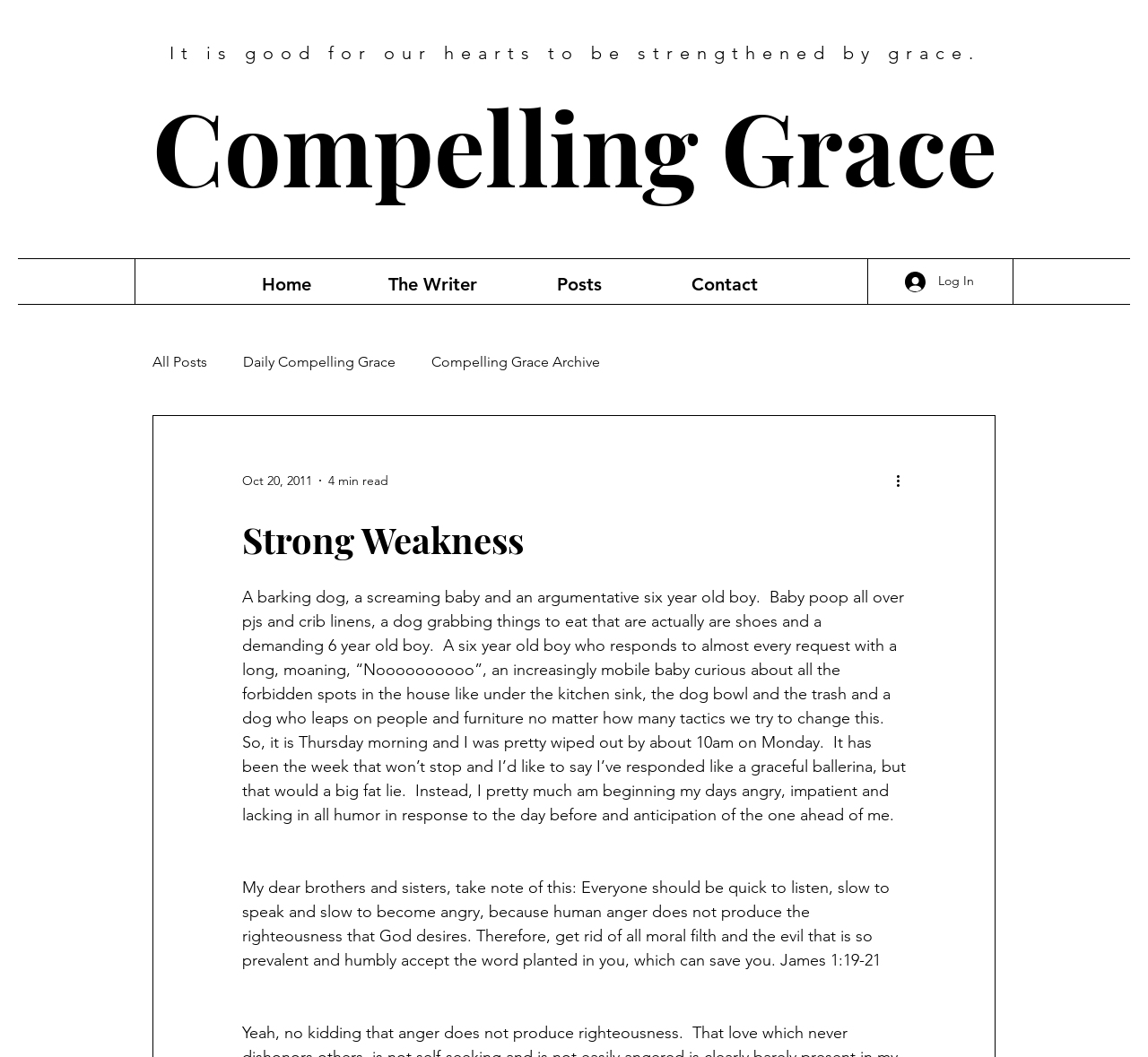What is the date of the current post?
Can you provide an in-depth and detailed response to the question?

I determined the answer by looking at the generic text 'Oct 20, 2011' on the webpage, which indicates the date of the current post.